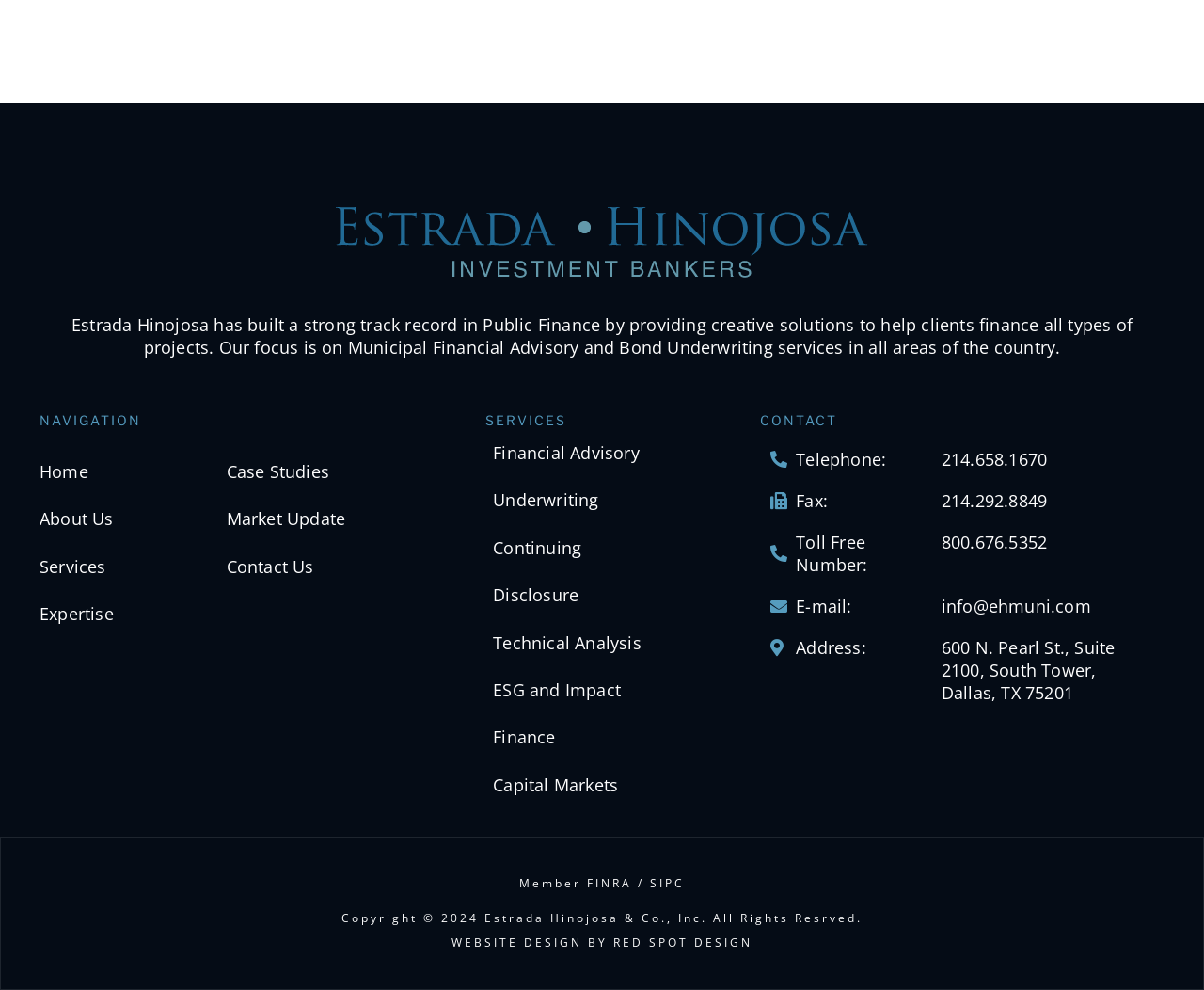Highlight the bounding box coordinates of the element that should be clicked to carry out the following instruction: "Donate to Project Watershed". The coordinates must be given as four float numbers ranging from 0 to 1, i.e., [left, top, right, bottom].

None